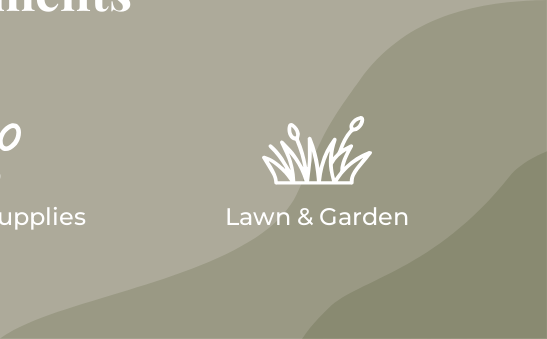Provide a comprehensive description of the image.

The image features a simplistic yet elegant icon representing "Lawn & Garden." It showcases a stylized depiction of grass and a sprouting plant, embodying the essence of gardening and nature. This icon is part of a larger collection that emphasizes various offerings related to gardening, including supplies and products meant to enhance outdoor spaces. The background has a soft, muted color palette, which enhances the visibility of the icon while providing a calming aesthetic. This element is likely found within a section dedicated to garden-related products and services, inviting viewers to explore offerings that nurture their outdoor environments.